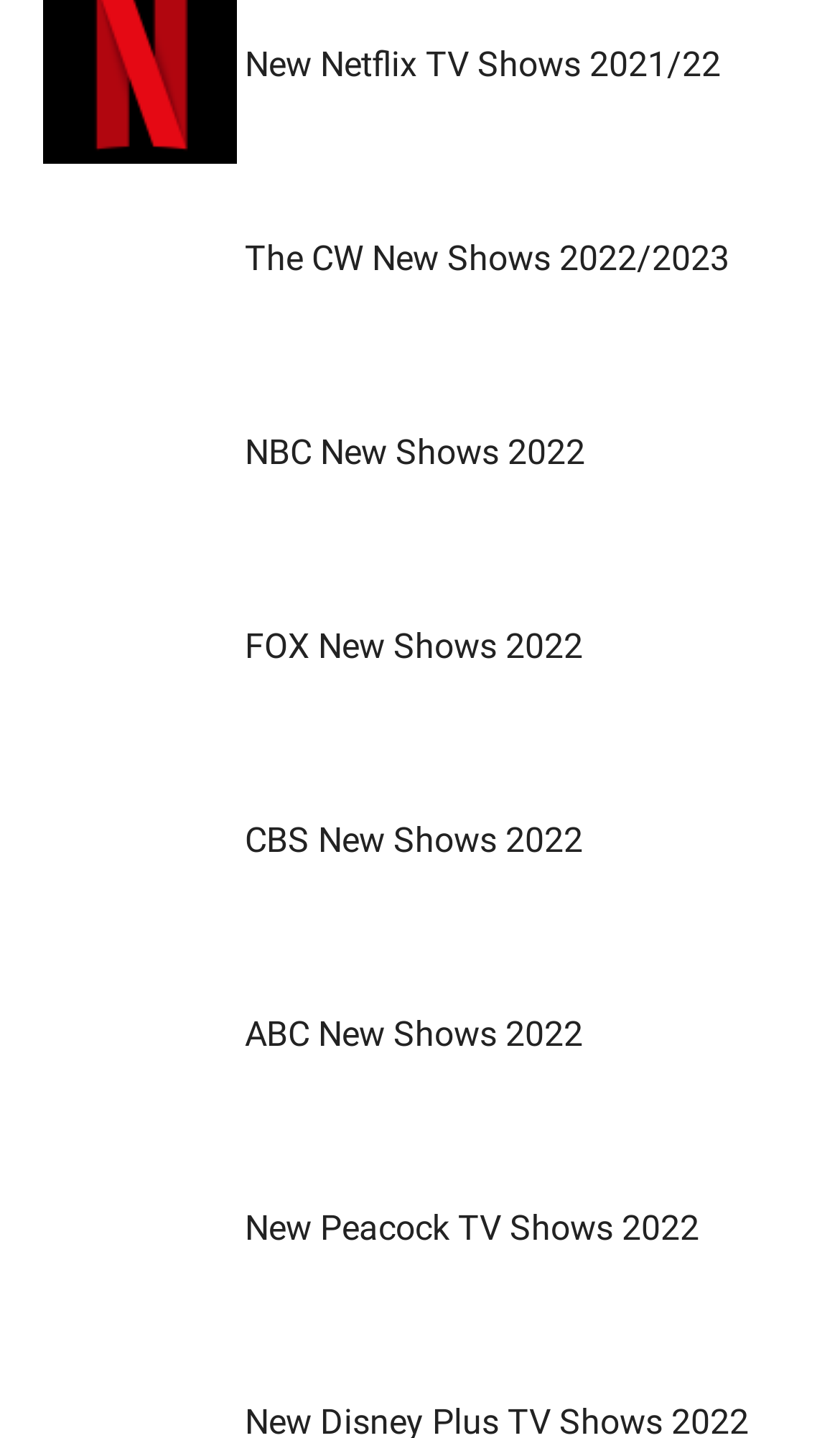Identify the bounding box of the HTML element described here: "New Netflix TV Shows 2021/22". Provide the coordinates as four float numbers between 0 and 1: [left, top, right, bottom].

[0.291, 0.031, 0.858, 0.059]